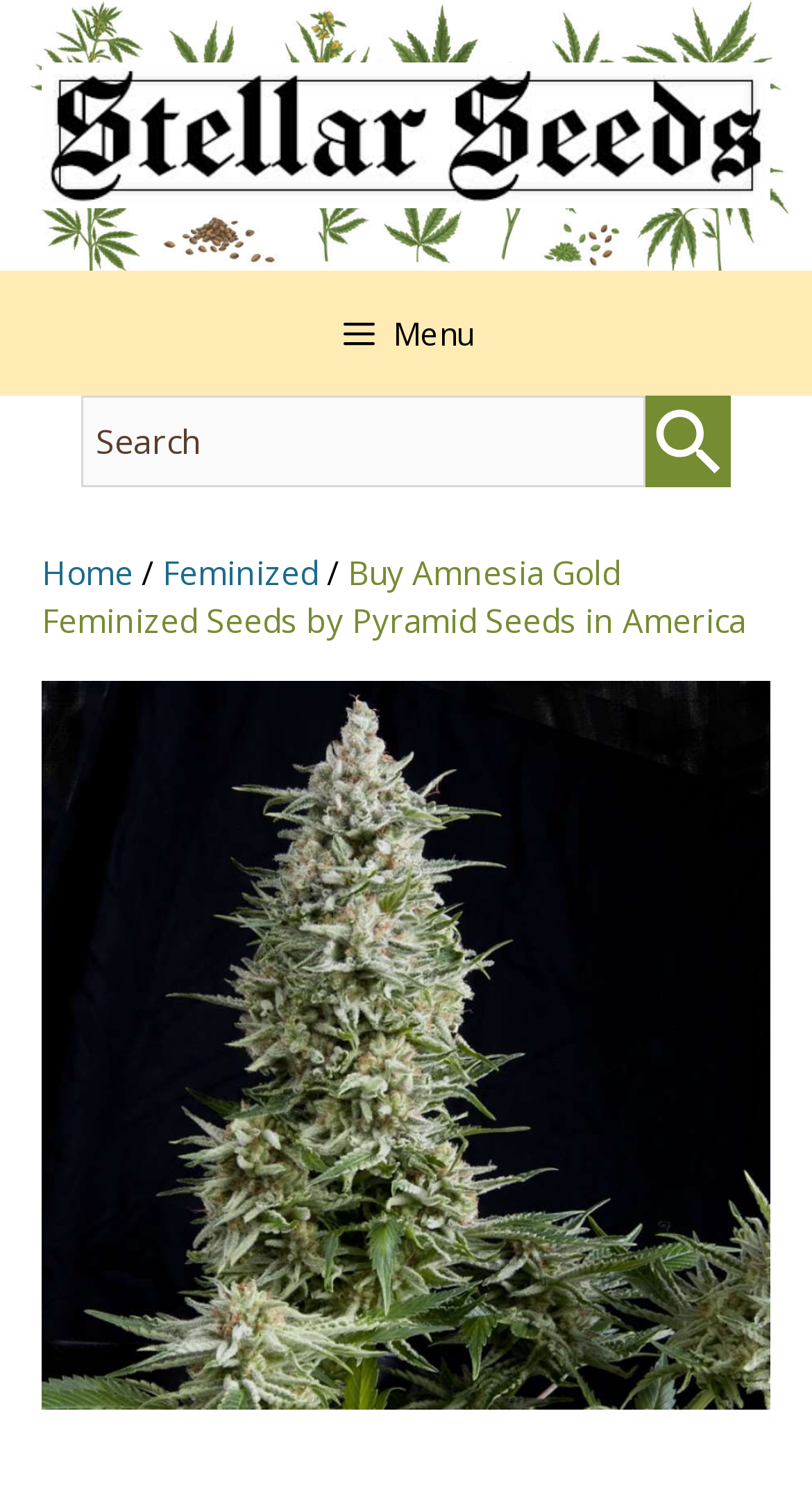What is the name of the specific seed product being sold?
Look at the image and answer with only one word or phrase.

Amnesia Gold Feminized Seeds